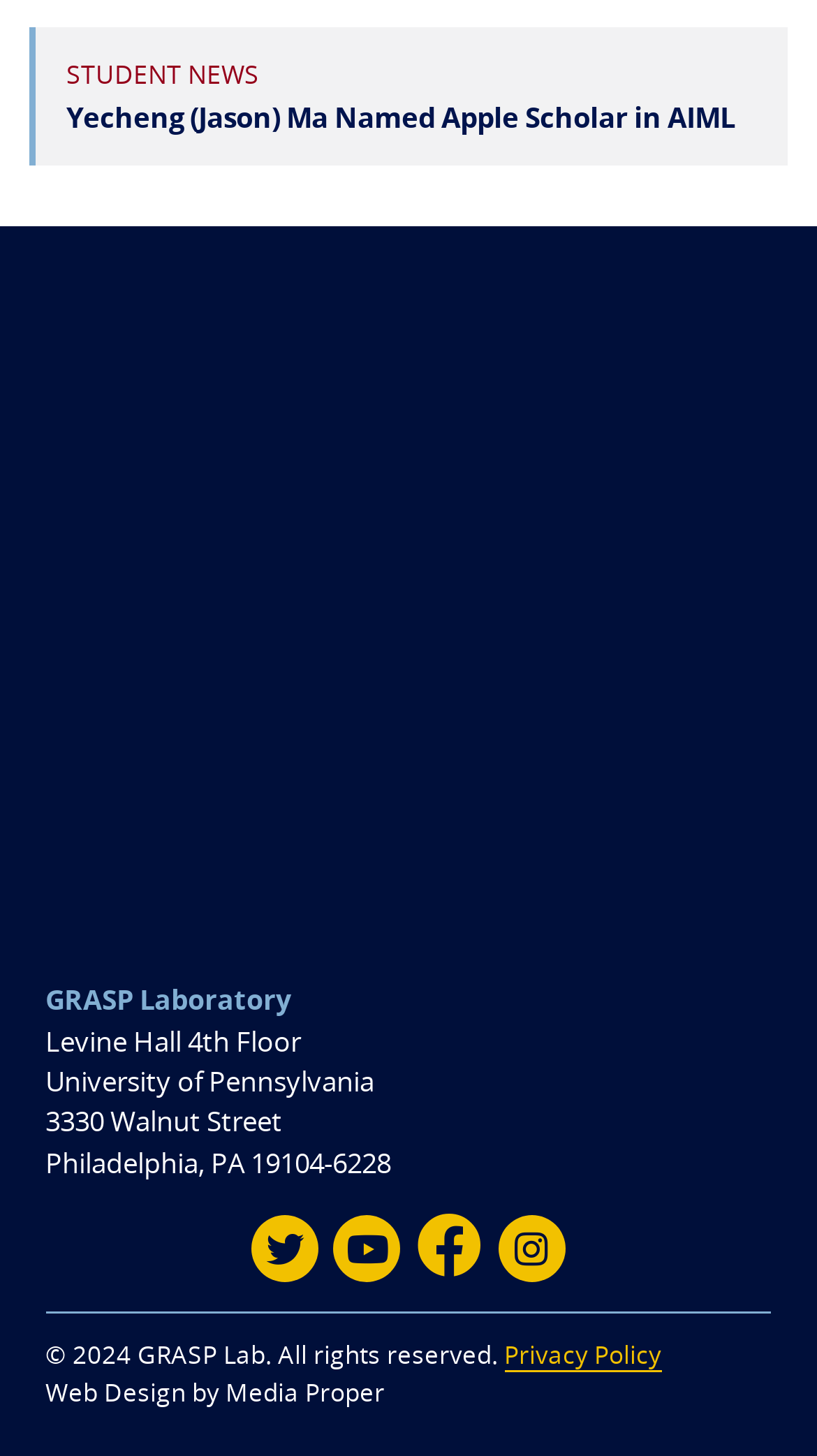Find the bounding box coordinates for the UI element that matches this description: "aria-label="Youtube"".

[0.409, 0.834, 0.491, 0.88]